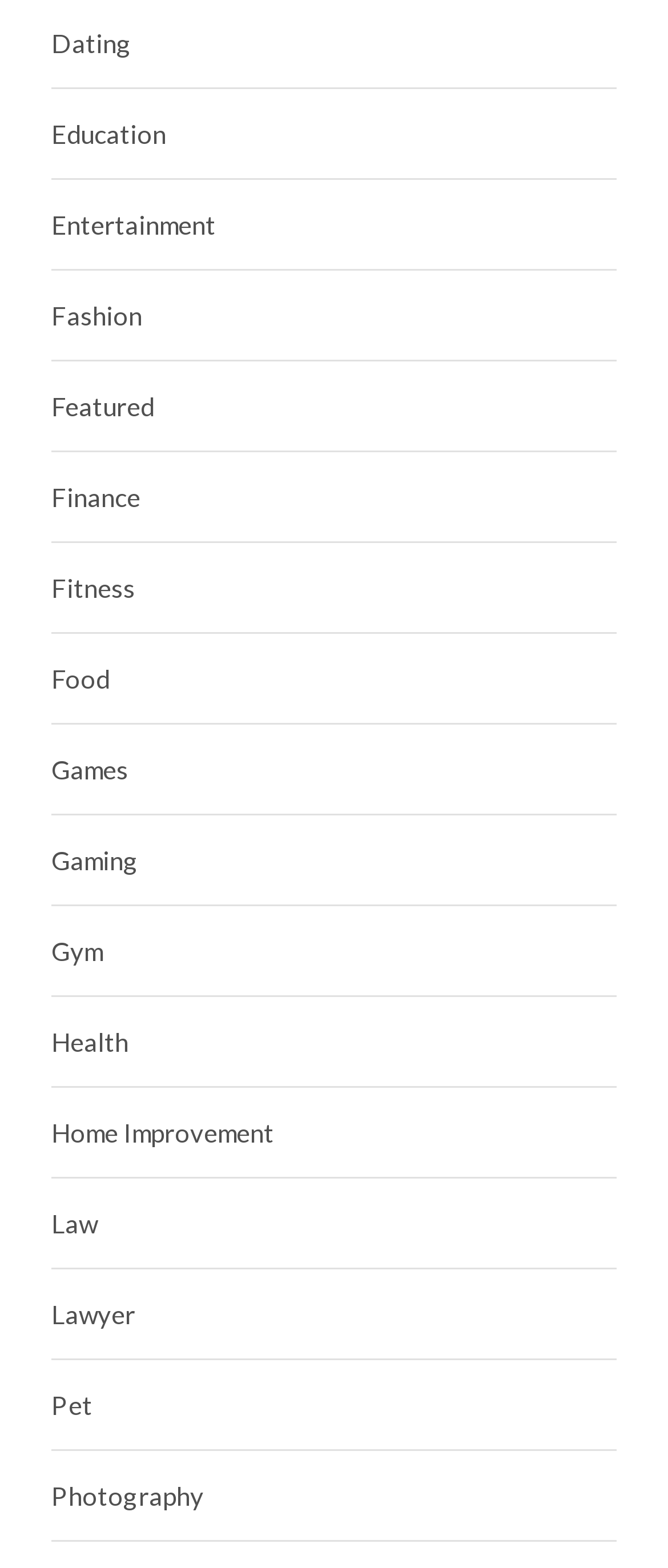Look at the image and give a detailed response to the following question: Is there a category for Health?

By scanning the webpage, I see that one of the links is labeled 'Health'. This suggests that the webpage provides content or services related to health and wellness.